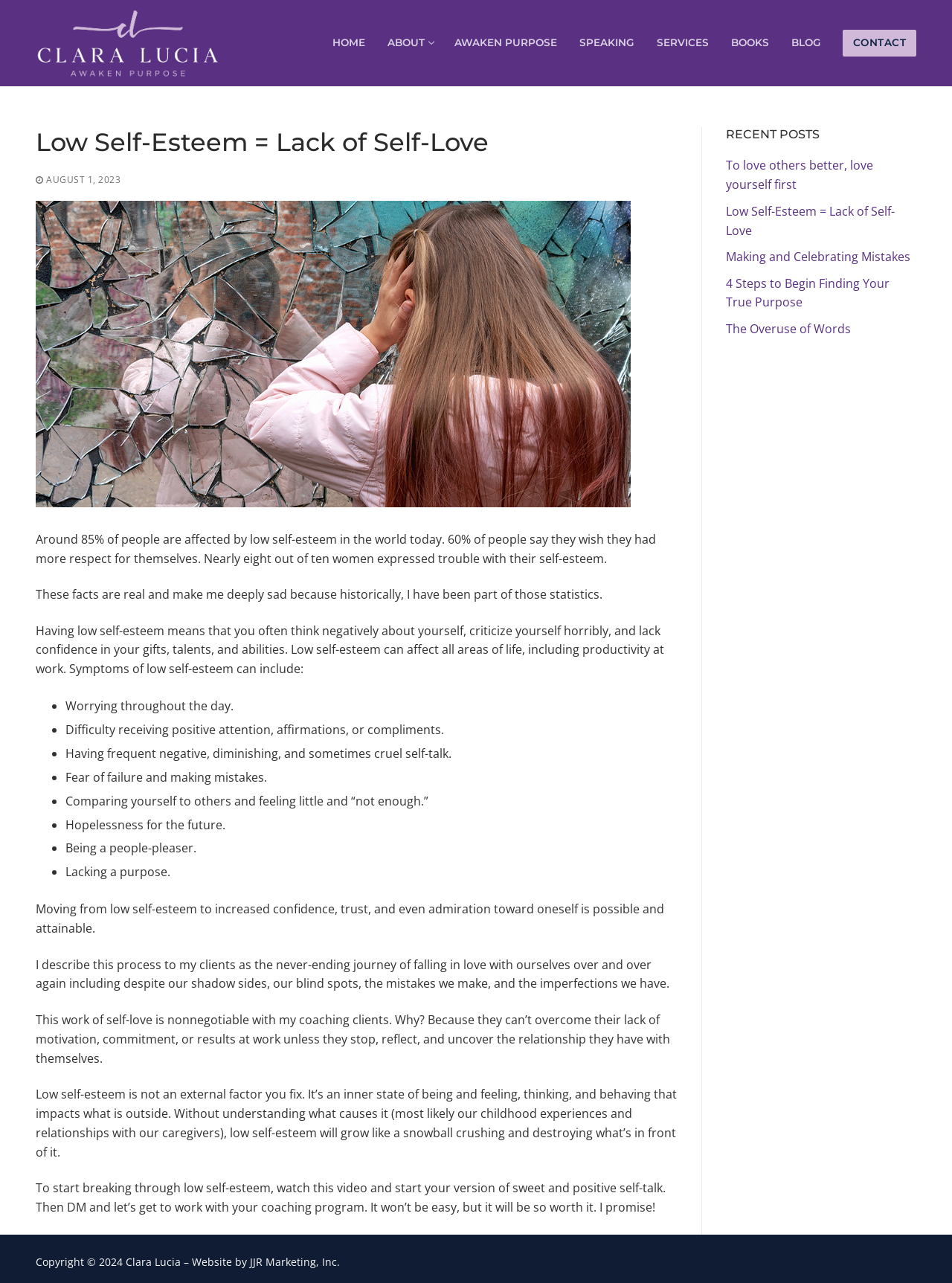Locate the bounding box coordinates of the element to click to perform the following action: 'Check the recent post 'To love others better, love yourself first''. The coordinates should be given as four float values between 0 and 1, in the form of [left, top, right, bottom].

[0.762, 0.123, 0.917, 0.15]